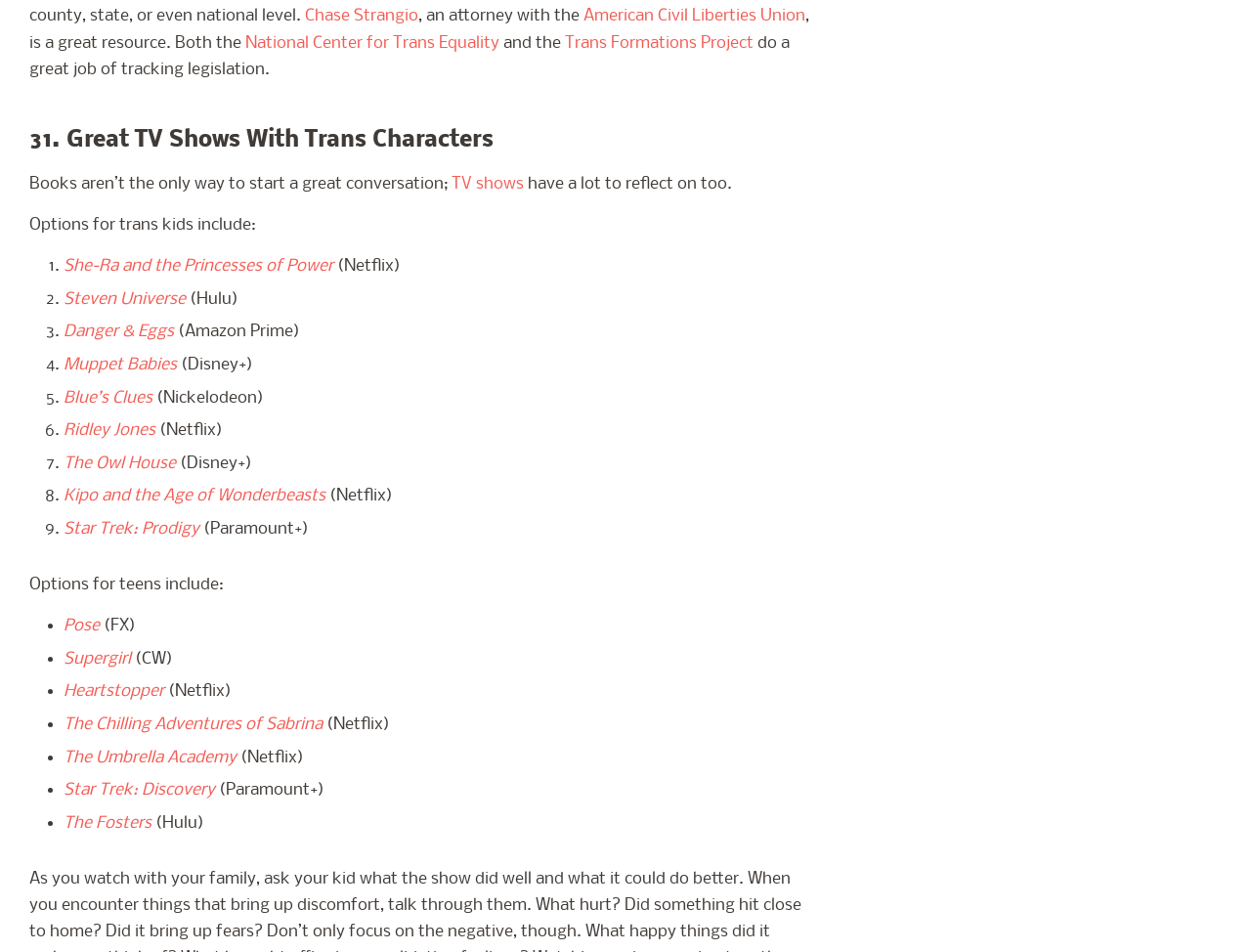Please provide a detailed answer to the question below by examining the image:
How many TV shows are listed for trans kids?

The webpage lists 9 TV shows for trans kids, including She-Ra and the Princesses of Power, Steven Universe, and others, which can be counted from the list markers.